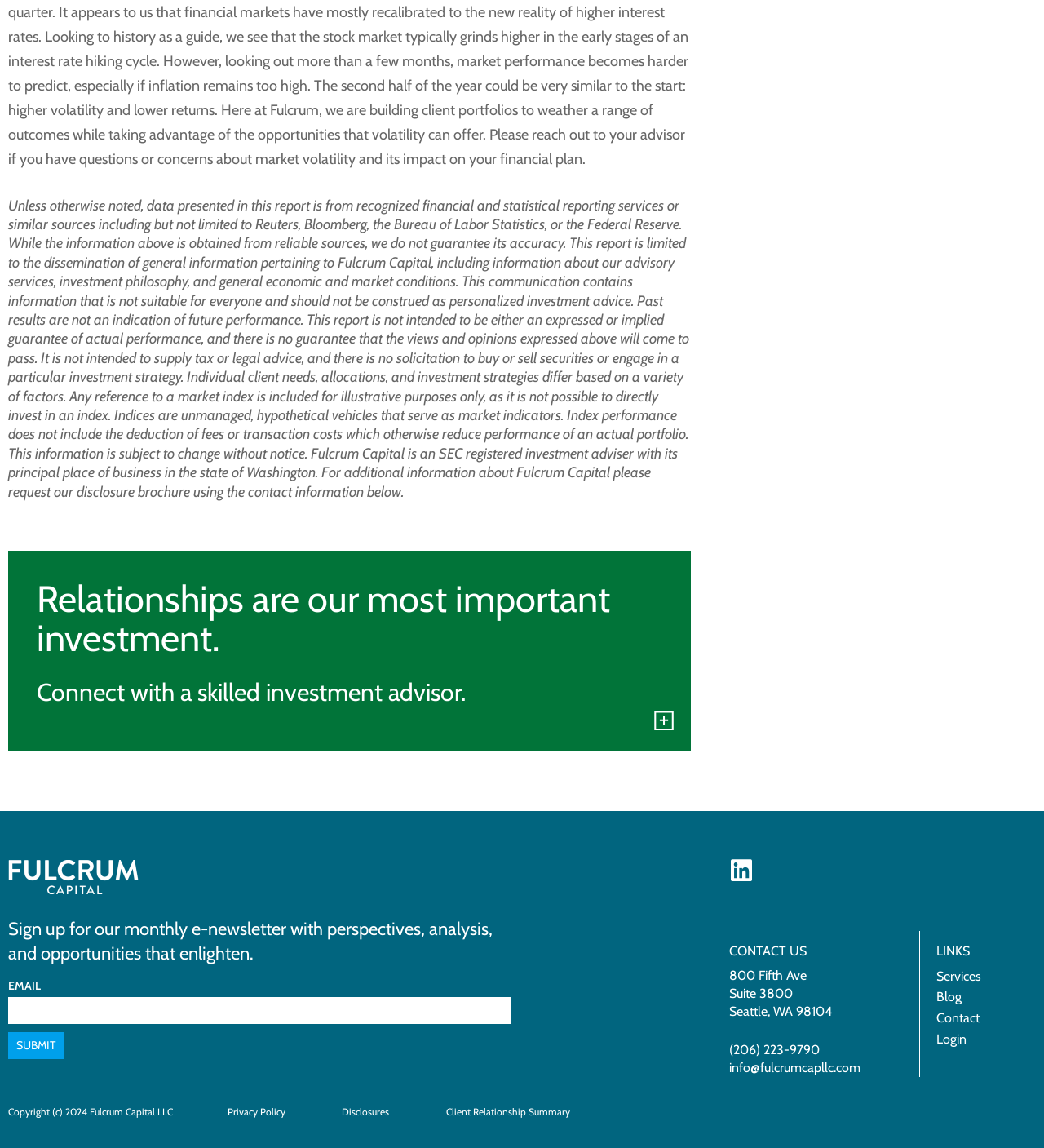What is the address of Fulcrum Capital?
Provide an in-depth and detailed explanation in response to the question.

The address of Fulcrum Capital can be found in the contact information section of the webpage, which lists the address as '800 Fifth Ave, Suite 3800, Seattle, WA 98104'.